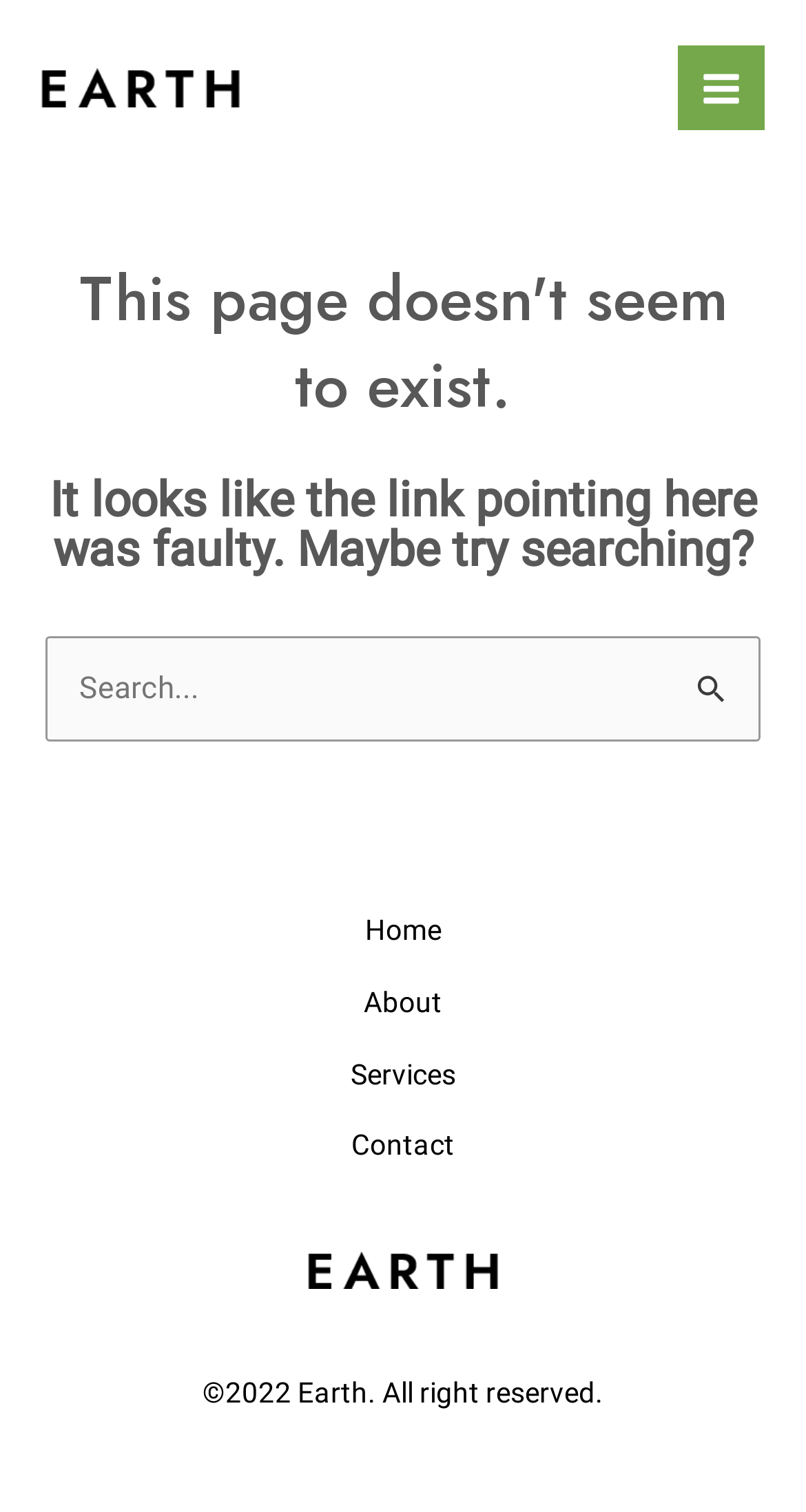Given the description: "parent_node: Search for: value="Search"", determine the bounding box coordinates of the UI element. The coordinates should be formatted as four float numbers between 0 and 1, [left, top, right, bottom].

[0.827, 0.421, 0.942, 0.475]